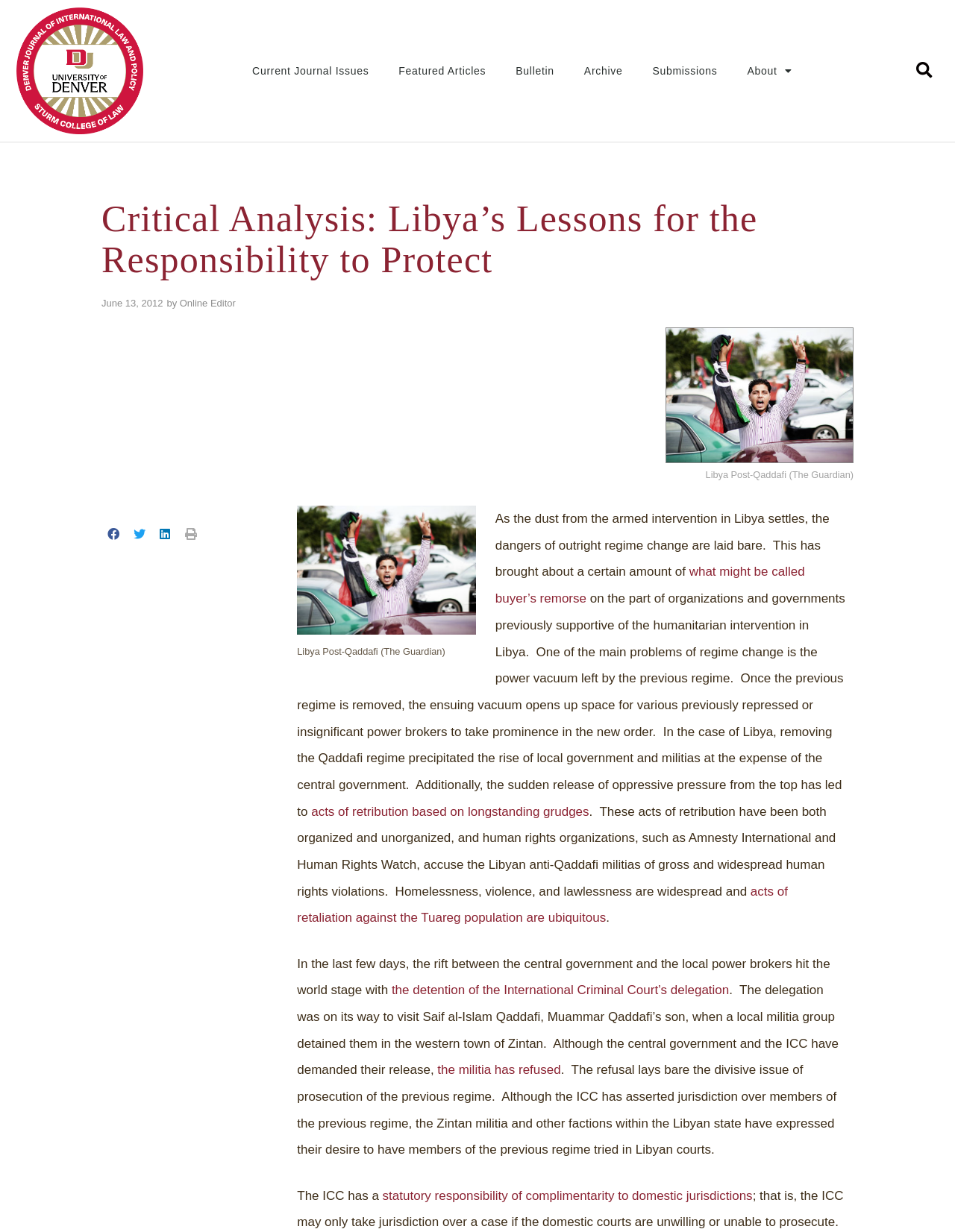Determine the bounding box for the described UI element: "(715) 634-4273".

None